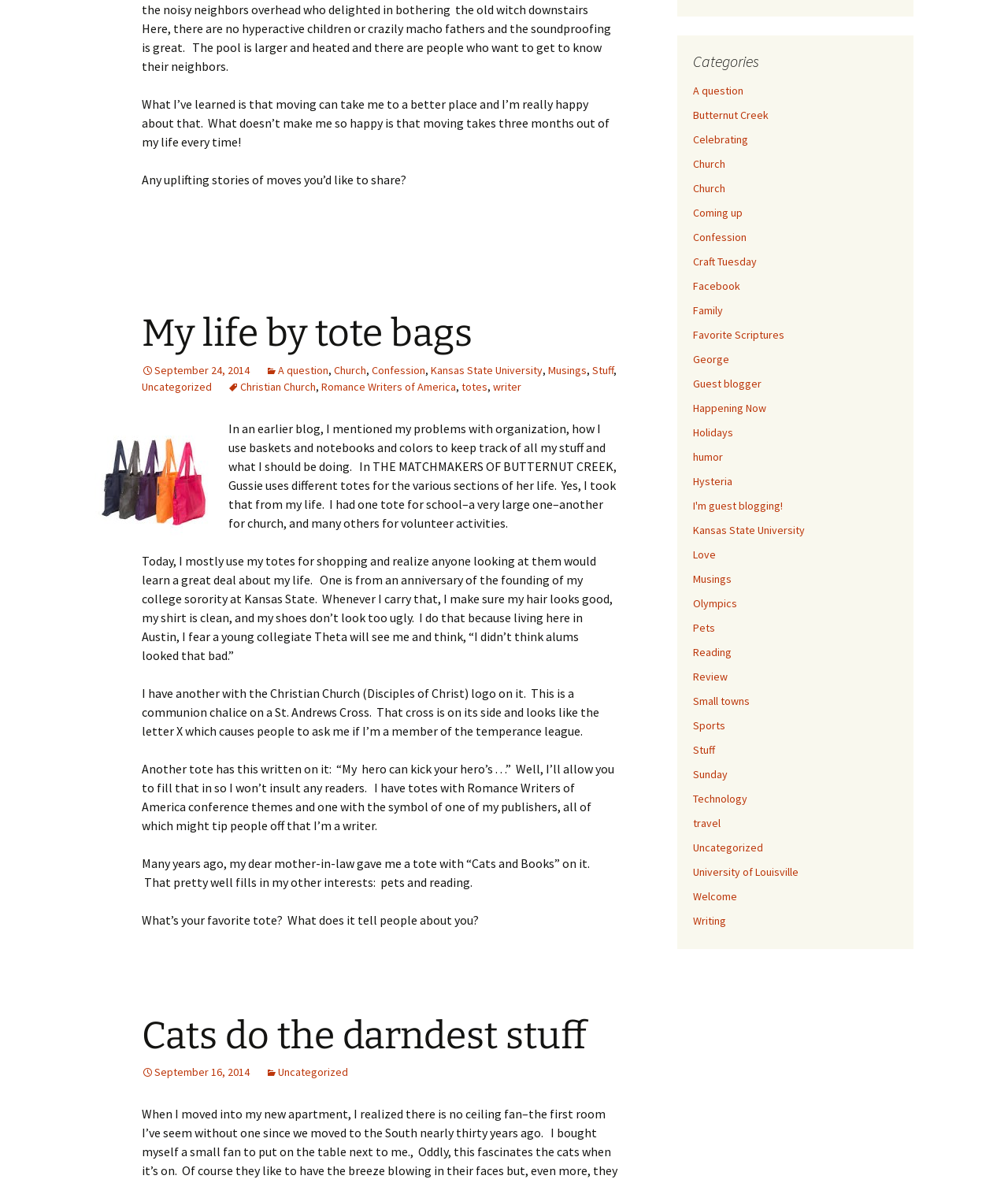What is the author's favorite tote?
Provide an in-depth and detailed explanation in response to the question.

The webpage does not explicitly mention the author's favorite tote. It only talks about the different totes the author uses for various activities and how they reflect the author's personality.